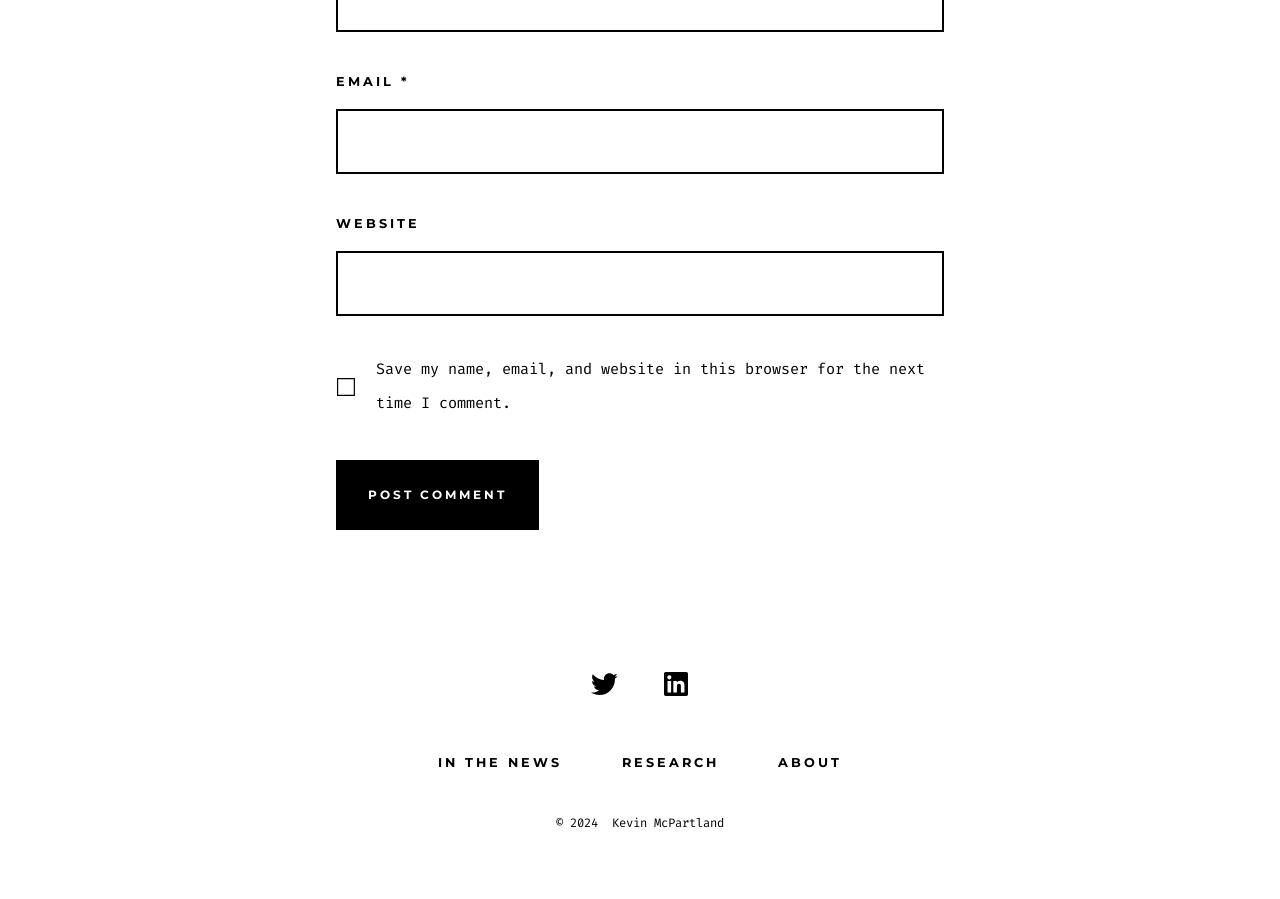Please identify the coordinates of the bounding box for the clickable region that will accomplish this instruction: "Go to the ABOUT page".

[0.588, 0.831, 0.678, 0.867]